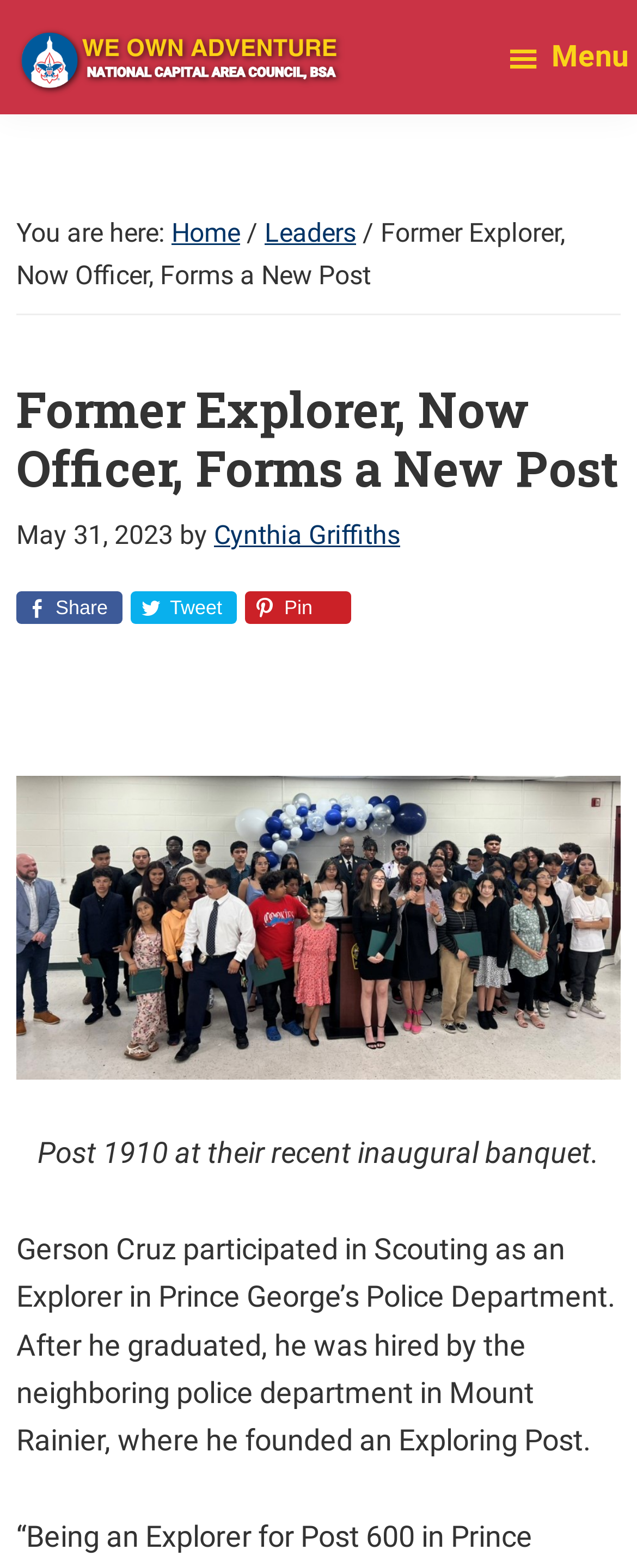Please locate the bounding box coordinates of the element's region that needs to be clicked to follow the instruction: "Click the 'Share on Facebook' link". The bounding box coordinates should be provided as four float numbers between 0 and 1, i.e., [left, top, right, bottom].

[0.026, 0.377, 0.192, 0.398]